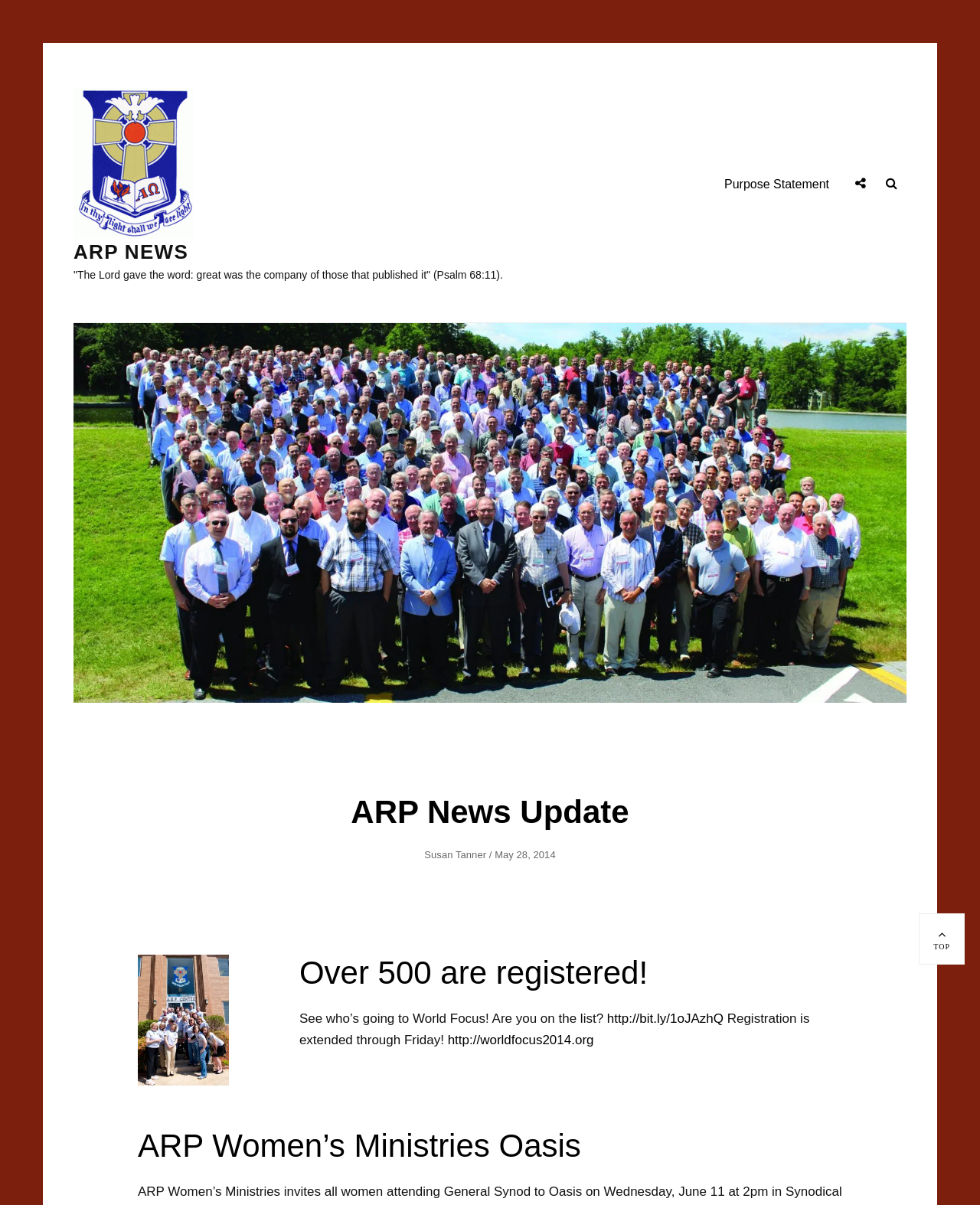What is the name of the women's ministries organization?
Please provide a comprehensive answer based on the visual information in the image.

I found the name of the women's ministries organization by reading the heading that says 'ARP Women’s Ministries Oasis'.